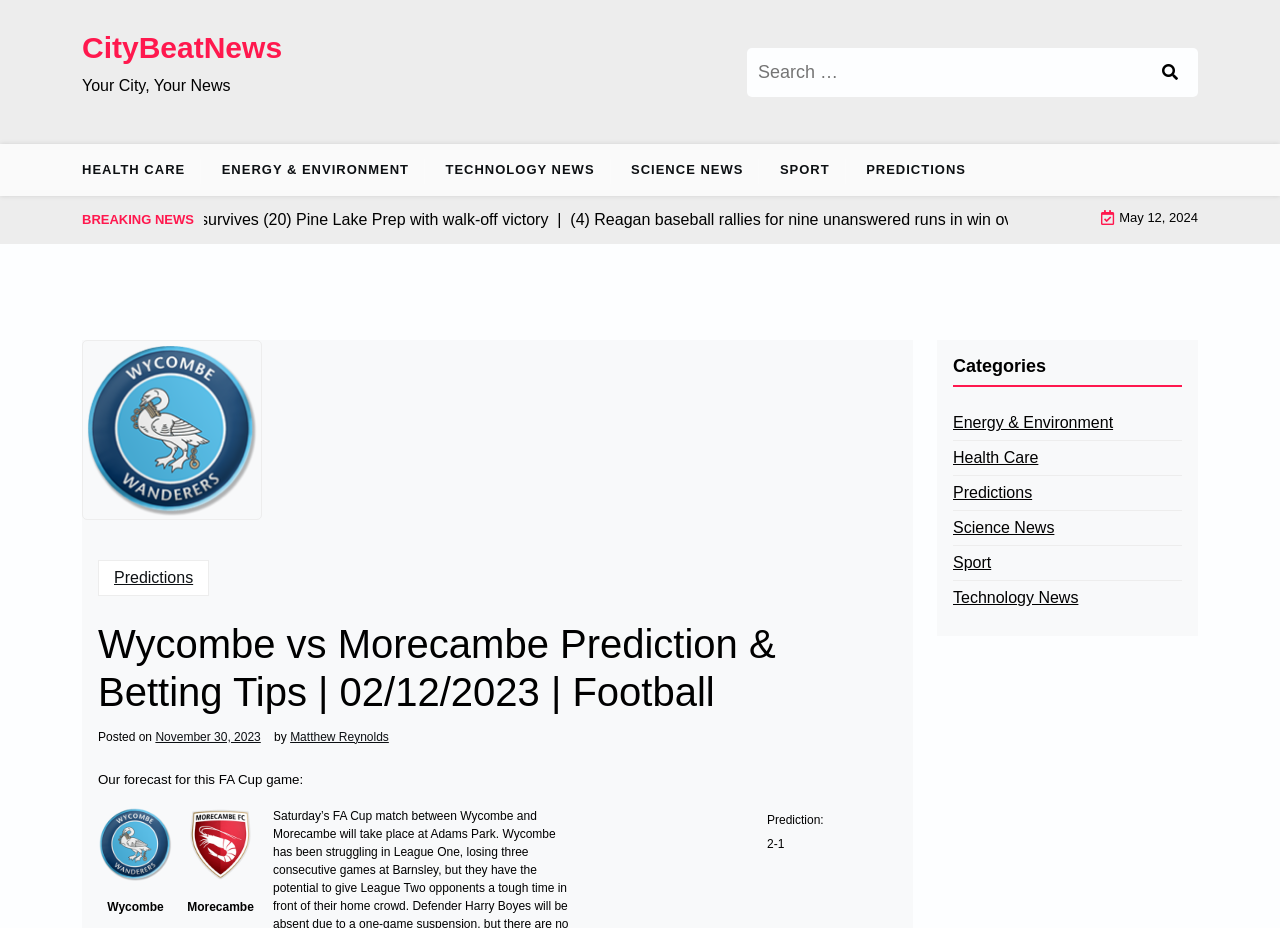Using the element description: "Science News", determine the bounding box coordinates for the specified UI element. The coordinates should be four float numbers between 0 and 1, [left, top, right, bottom].

[0.48, 0.155, 0.593, 0.211]